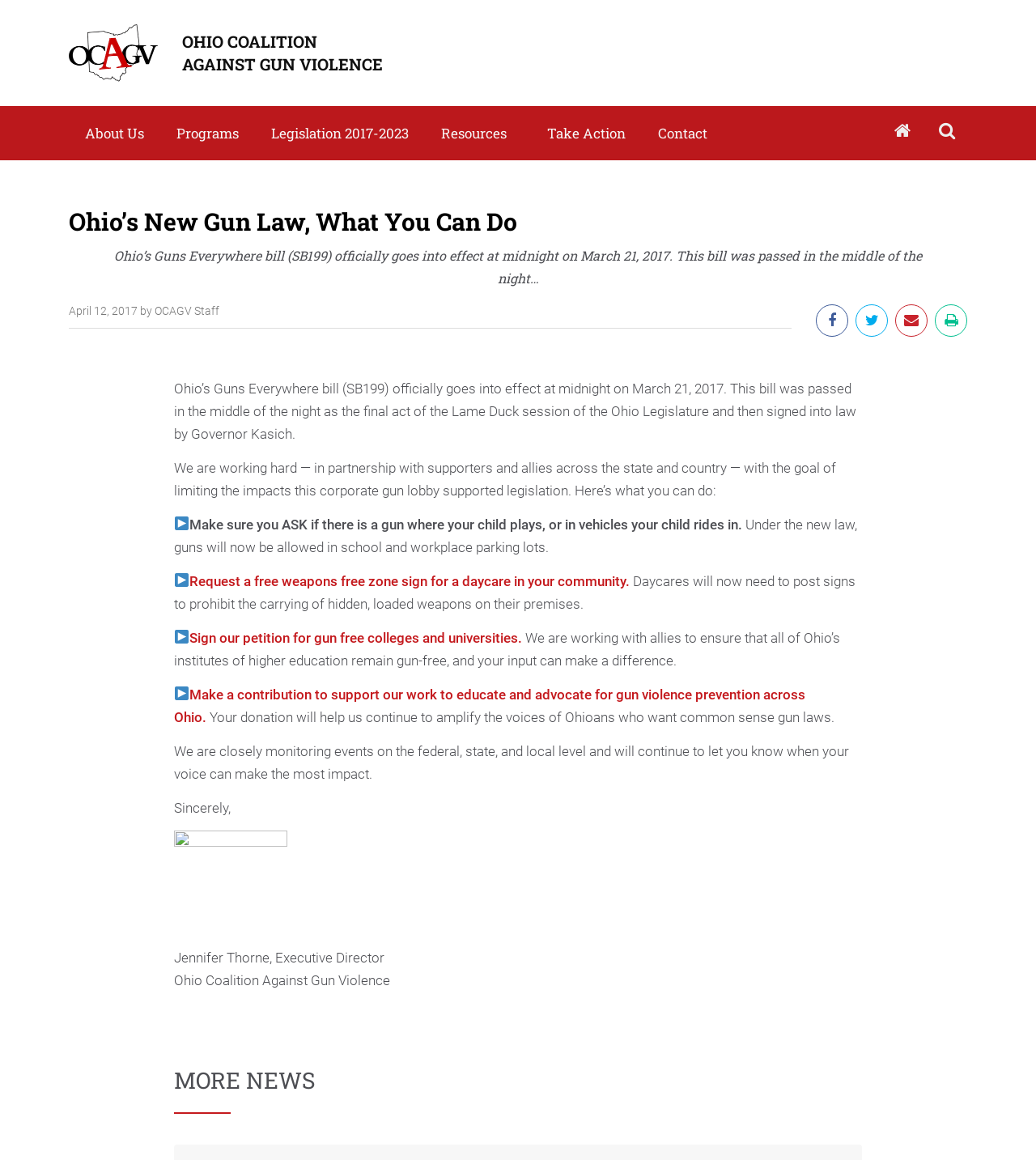Provide the bounding box coordinates of the HTML element described by the text: "Take Action". The coordinates should be in the format [left, top, right, bottom] with values between 0 and 1.

[0.516, 0.095, 0.616, 0.138]